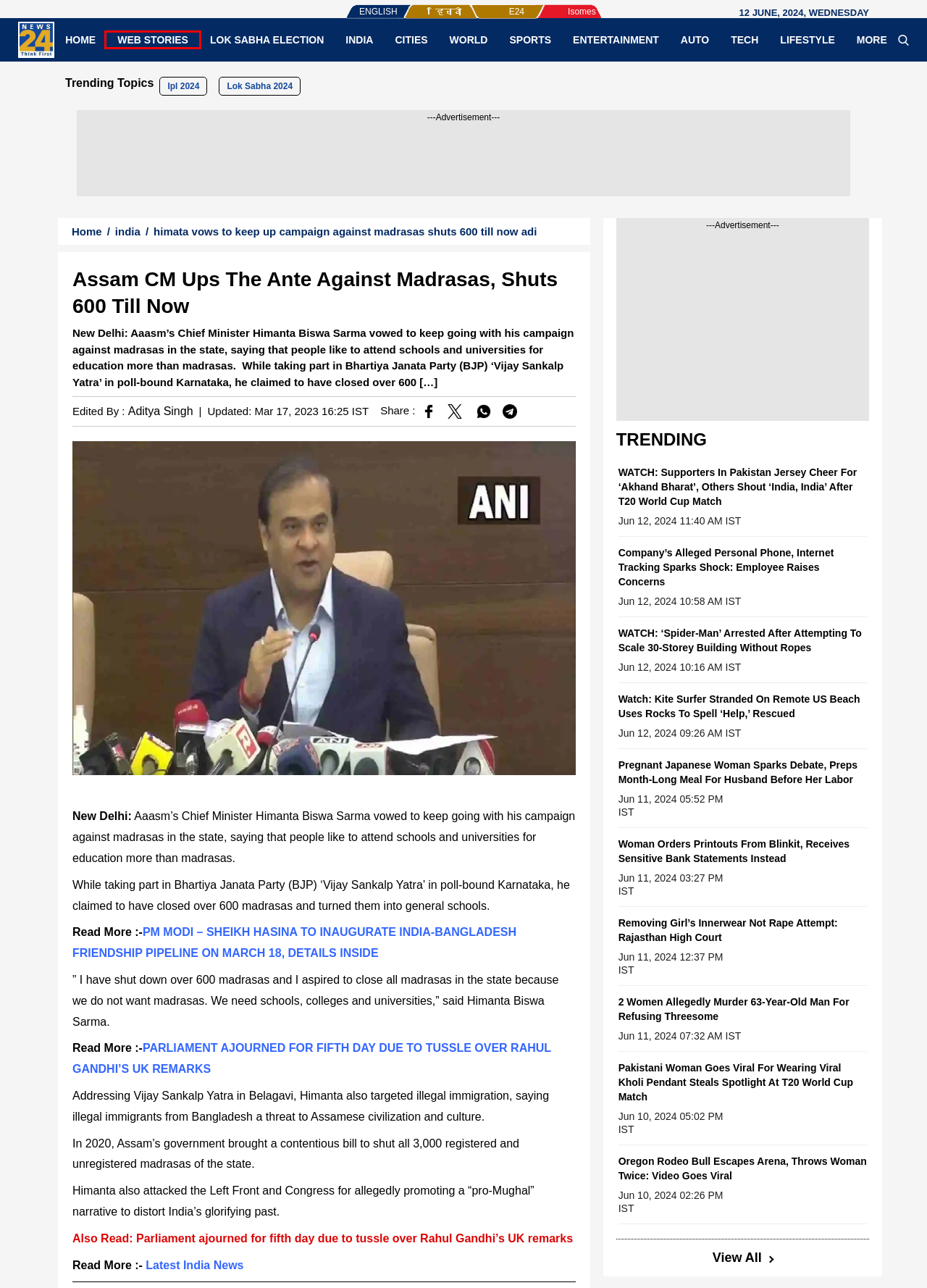Given a webpage screenshot featuring a red rectangle around a UI element, please determine the best description for the new webpage that appears after the element within the bounding box is clicked. The options are:
A. WATCH: Supporters In Pakistan Jersey Cheer For 'Akhand Bharat',
B. 'Spider-Man' Arrested After Attempting To Scale 30-Storey Building
C. Employee Alleges Company's Personal Phone, Internet Monitoring
D. Trending: After Mother's Cruel Secret Was Exposed To Son
E. Lifestyle News: Diet Tips, Fashion Trends, Beauty Skin care, Relationship Tips
F. Stories Archive - News24
G. 2 Women Murder 63-Year-Old Man For Refusing Threesome
H. World News: International Affairs News, Breaking News Around The World

F